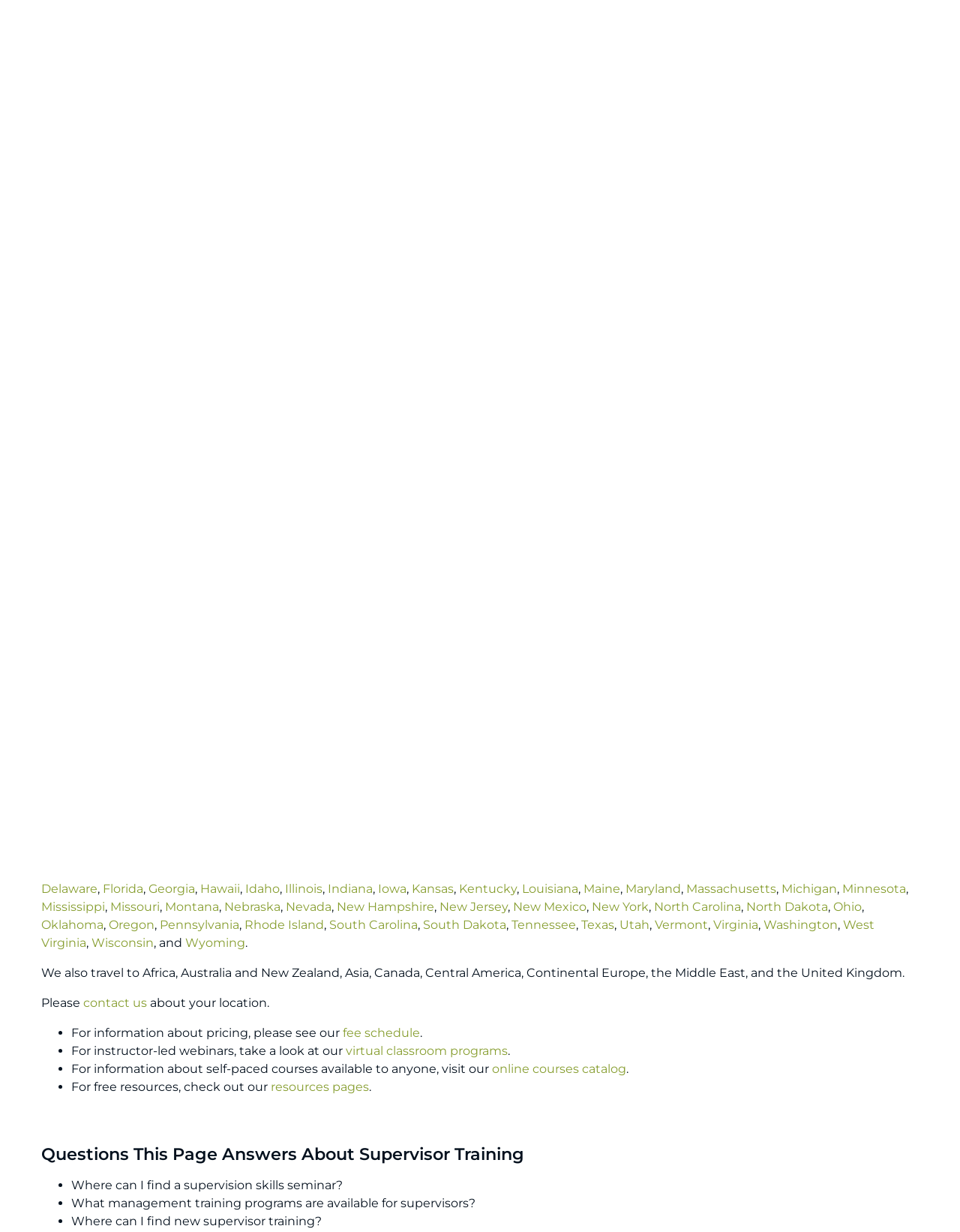Are there resources available for free on this webpage?
Provide a detailed and well-explained answer to the question.

The webpage has a link 'resources pages' which suggests that I can find free resources on this webpage.